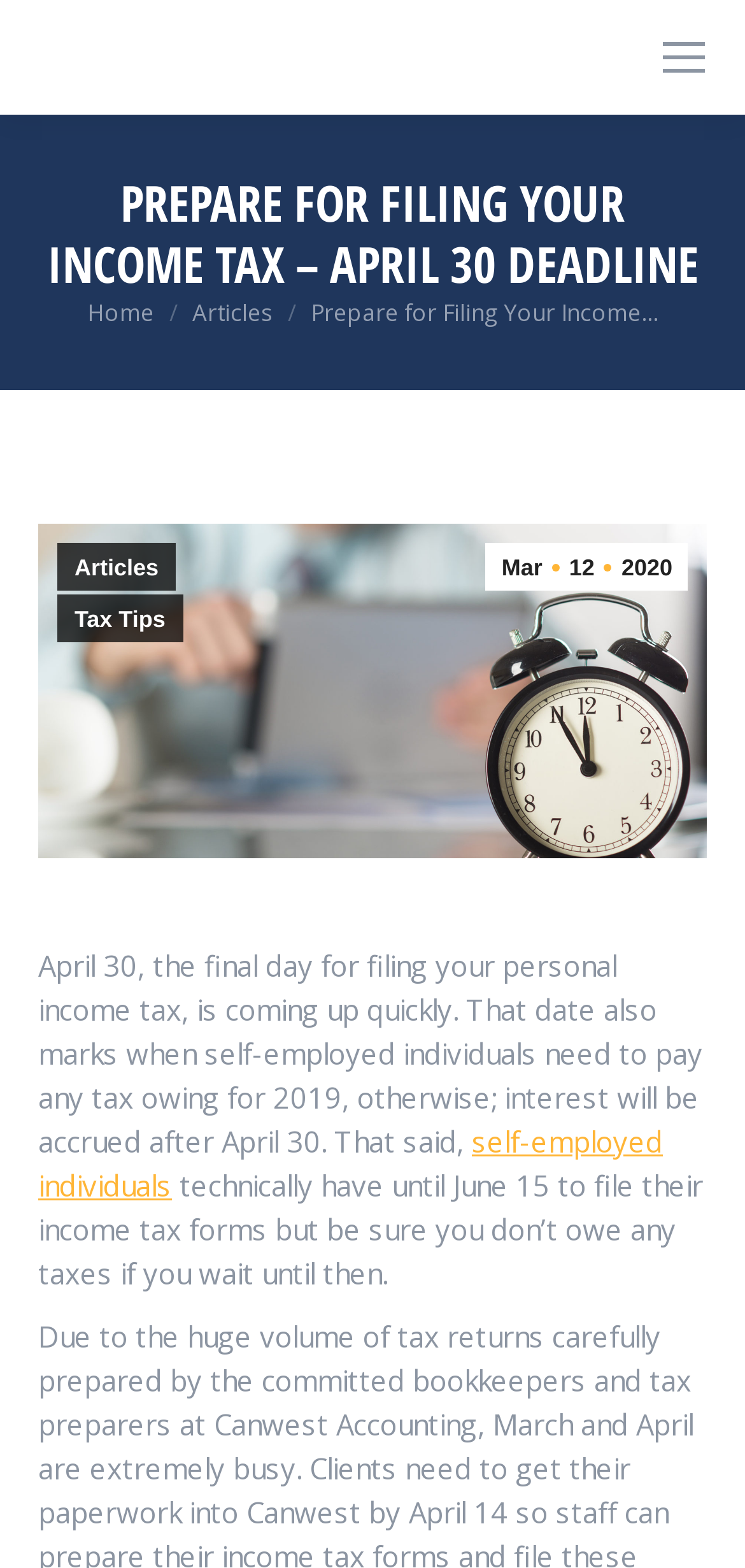Illustrate the webpage with a detailed description.

The webpage is about preparing for filing personal income tax, with a focus on the April 30 deadline. At the top right corner, there is a mobile menu icon. Below it, there is a link to "Canwest Accounting" accompanied by an image of the same name. 

The main heading "PREPARE FOR FILING YOUR INCOME TAX – APRIL 30 DEADLINE" is prominently displayed near the top of the page. Below the heading, there is a navigation section with links to "Home" and "Articles". 

The main content of the page is an article about preparing for filing income tax. The article starts with a brief introduction, followed by a paragraph explaining the importance of filing taxes on time, especially for self-employed individuals. There are also links to related topics, such as "Mar 12 2020", "Articles", and "Tax Tips". 

To the left of the article, there is a large image related to the topic of income tax. The article continues below the image, providing more information about the deadline and the consequences of late payment. There is also a link to more information about self-employed individuals. 

At the bottom right corner of the page, there is a link to "Go to Top" accompanied by an image.